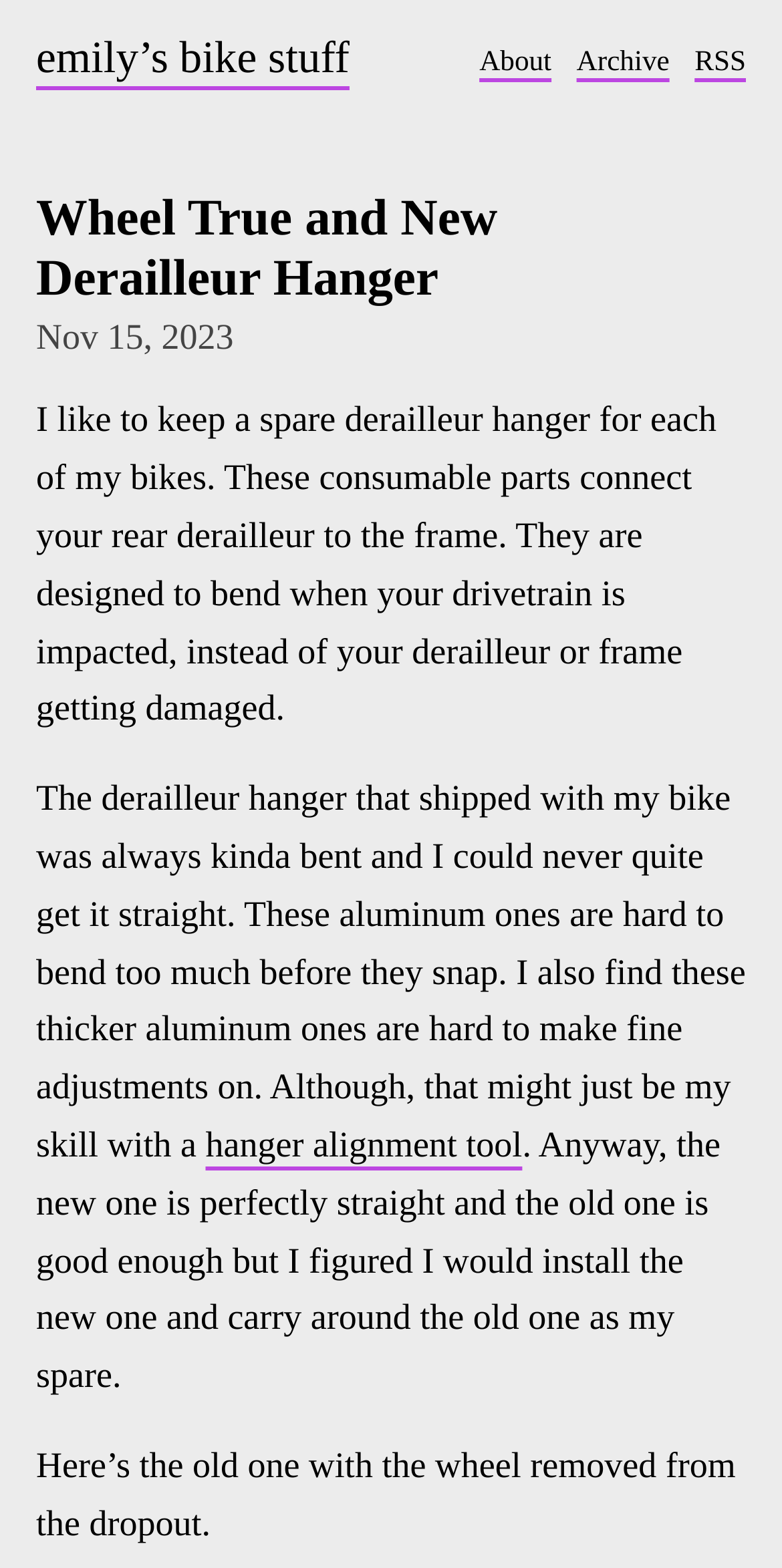Examine the image and give a thorough answer to the following question:
What is the condition of the old derailleur hanger?

The author mentions that the derailleur hanger that shipped with their bike was always kinda bent and they could never quite get it straight, but the new one is perfectly straight.